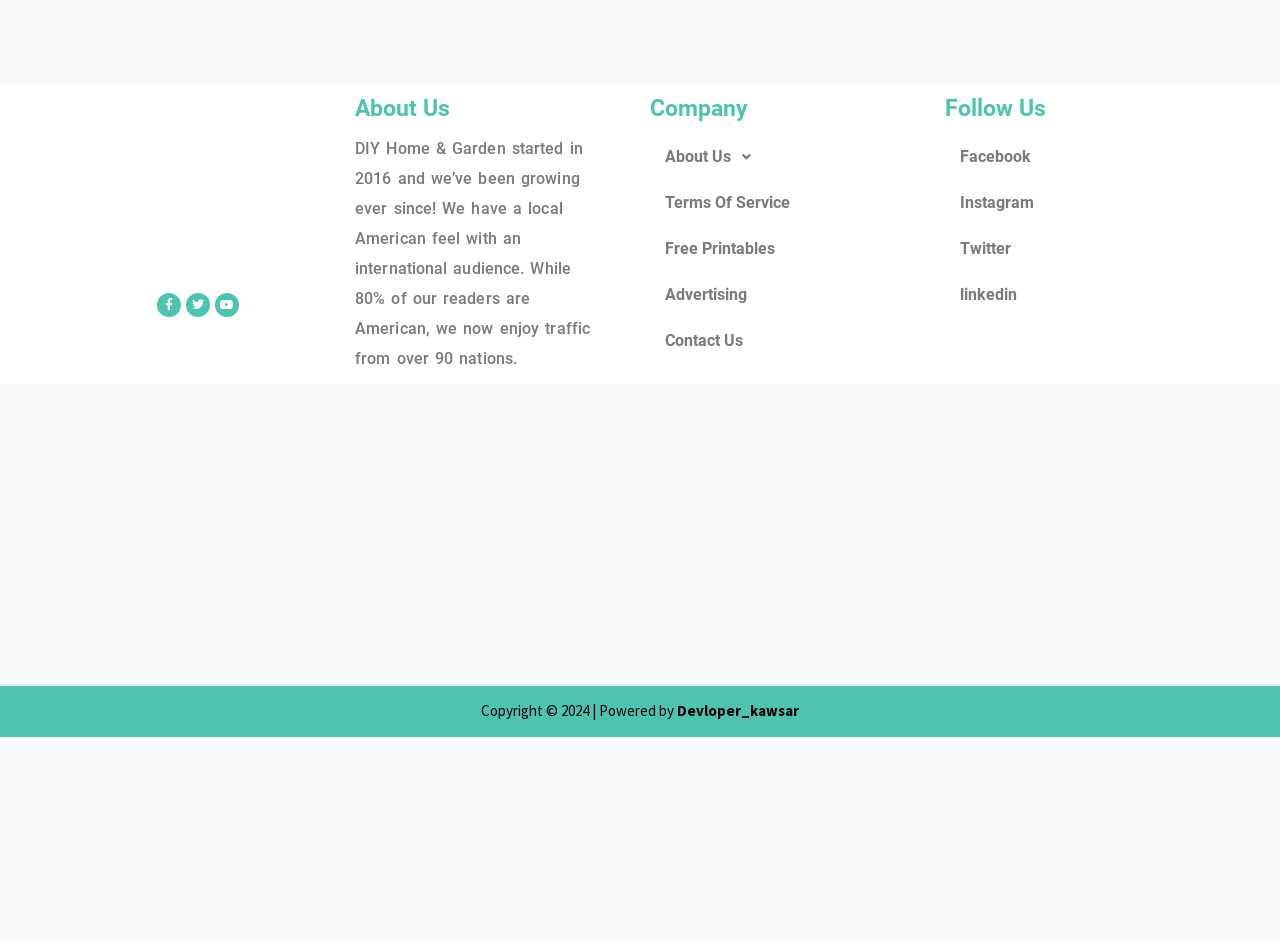Refer to the screenshot and answer the following question in detail:
What type of content does the website provide?

The website likely provides content related to home and garden, as the company name is DIY Home & Garden, and the description mentions a local American feel with an international audience, suggesting that the website provides content related to home and garden for a wide range of audiences.